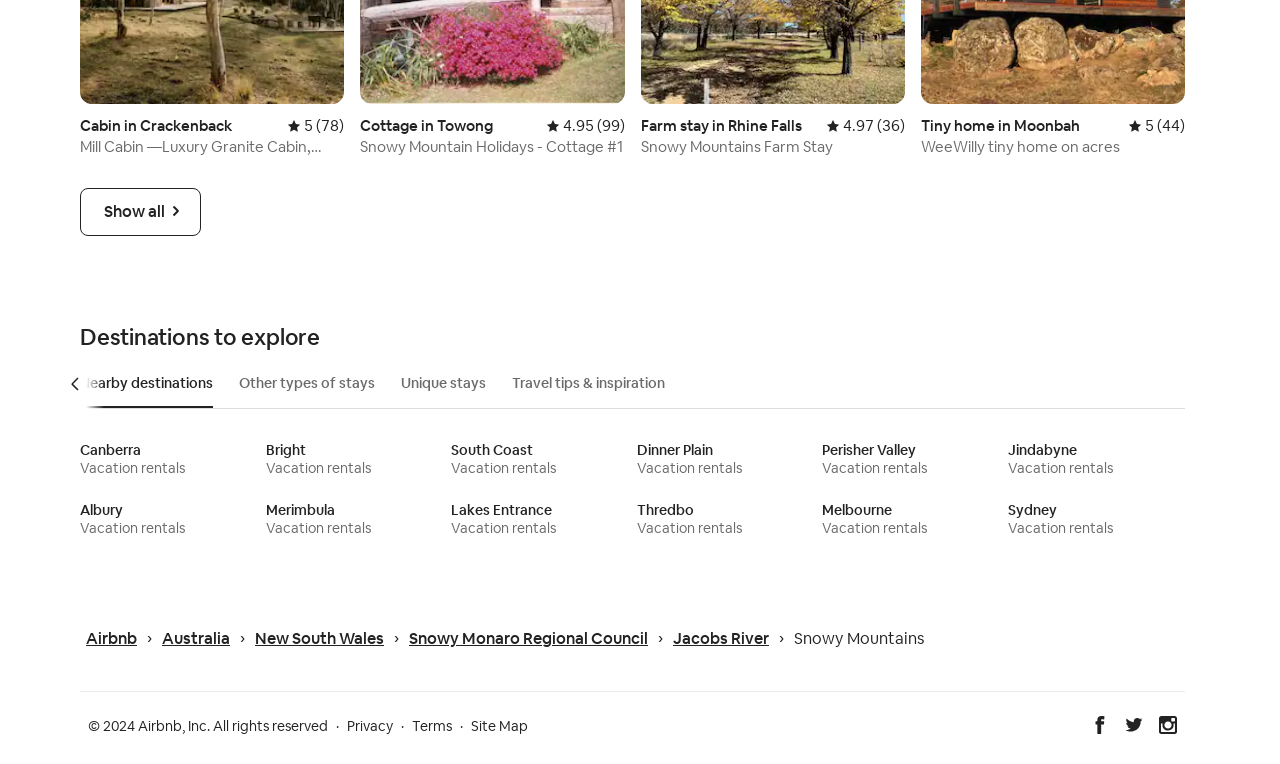Extract the bounding box coordinates of the UI element described: "Other types of stays". Provide the coordinates in the format [left, top, right, bottom] with values ranging from 0 to 1.

[0.179, 0.477, 0.301, 0.527]